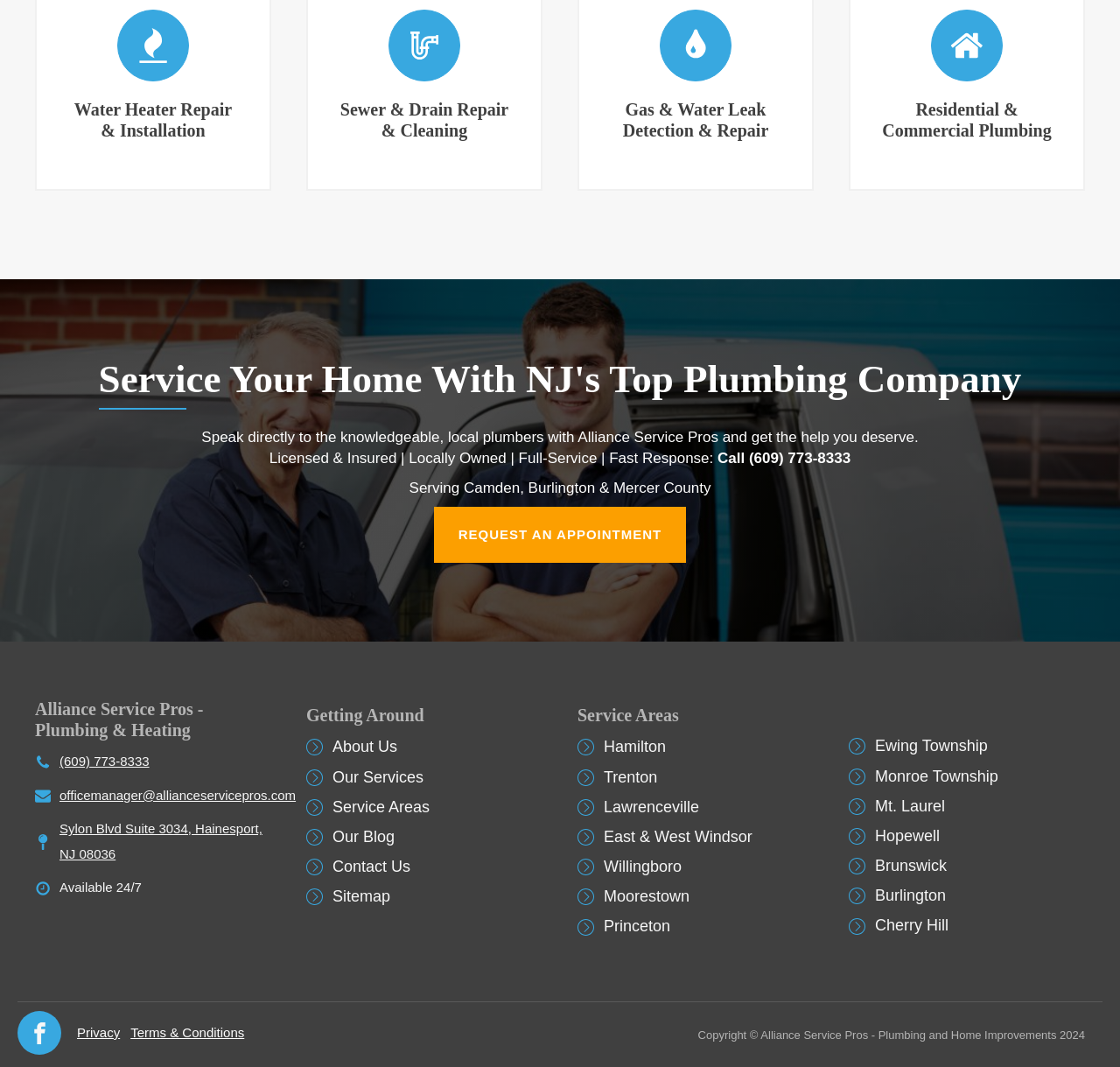Please locate the bounding box coordinates for the element that should be clicked to achieve the following instruction: "Request an appointment". Ensure the coordinates are given as four float numbers between 0 and 1, i.e., [left, top, right, bottom].

[0.387, 0.475, 0.613, 0.528]